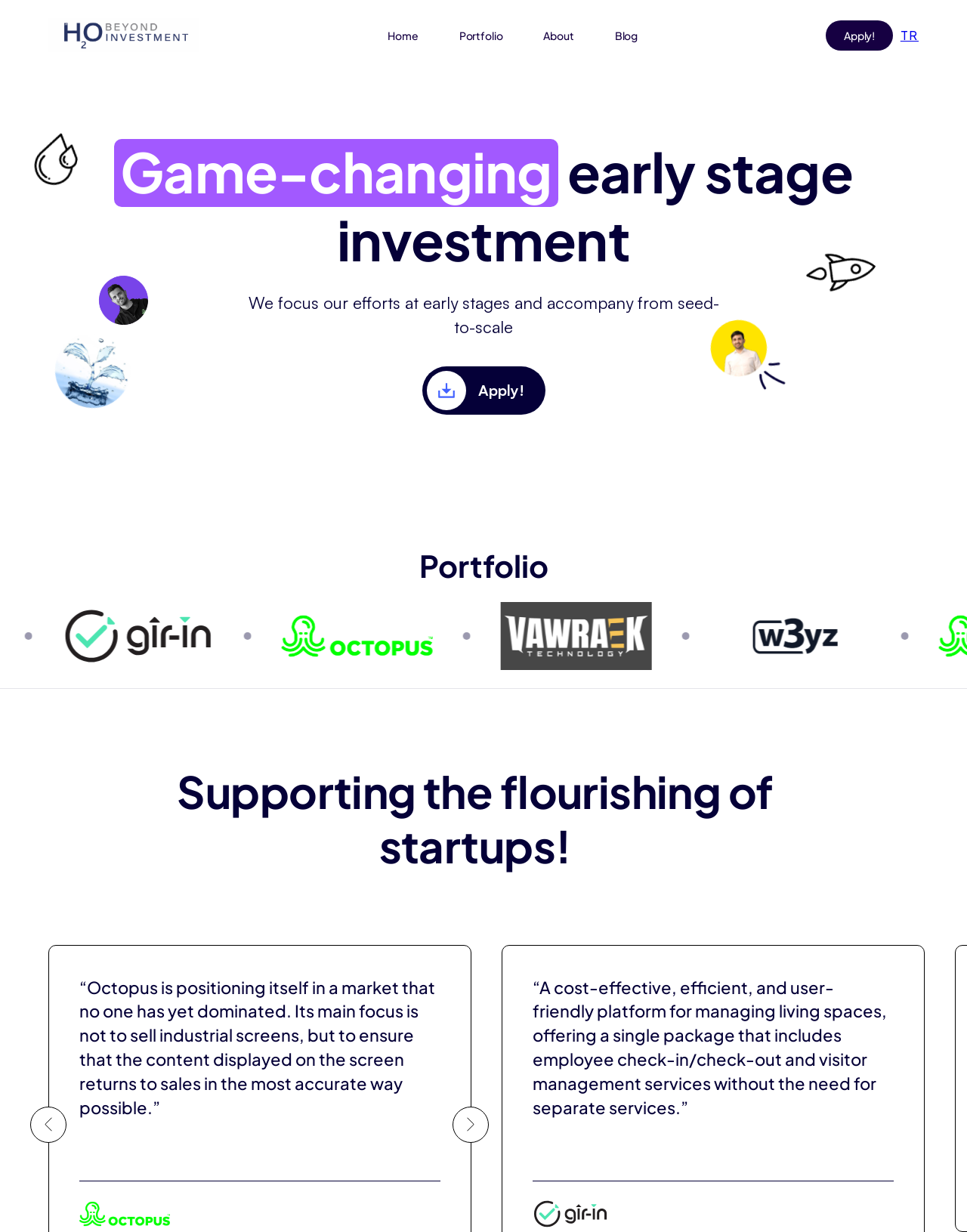Given the element description, predict the bounding box coordinates in the format (top-left x, top-left y, bottom-right x, bottom-right y), using floating point numbers between 0 and 1: Portfolio

[0.456, 0.016, 0.539, 0.041]